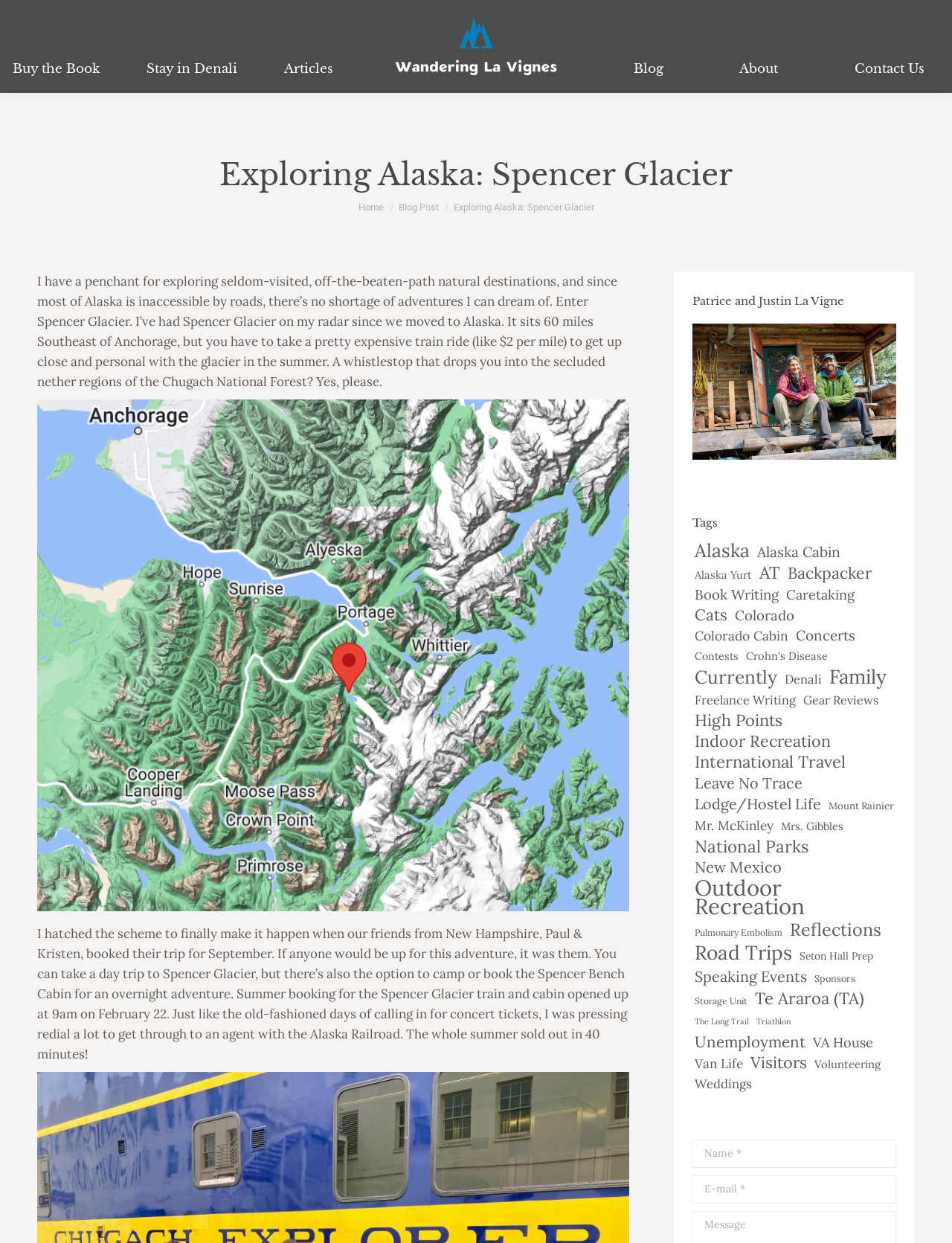Provide a one-word or short-phrase response to the question:
What is the purpose of the textboxes at the bottom of the page?

To submit a message